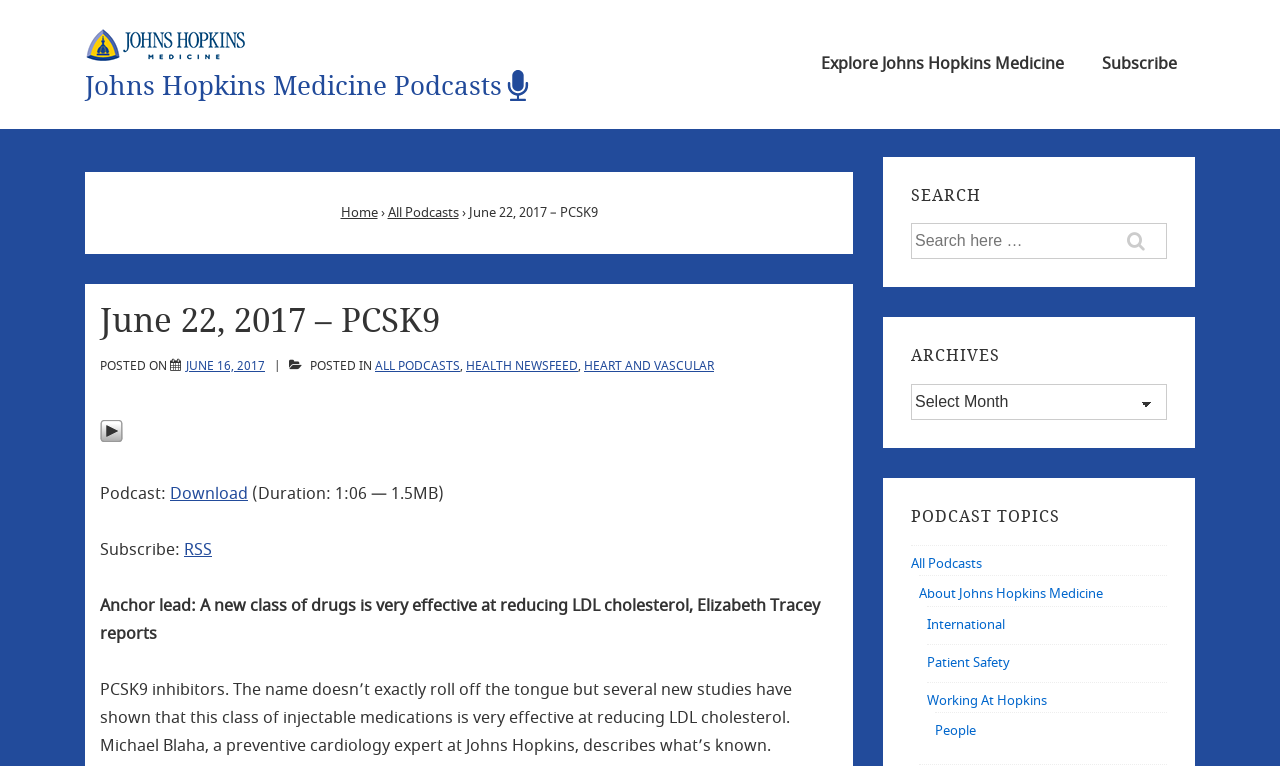Using the webpage screenshot and the element description All Podcasts, determine the bounding box coordinates. Specify the coordinates in the format (top-left x, top-left y, bottom-right x, bottom-right y) with values ranging from 0 to 1.

[0.303, 0.265, 0.358, 0.289]